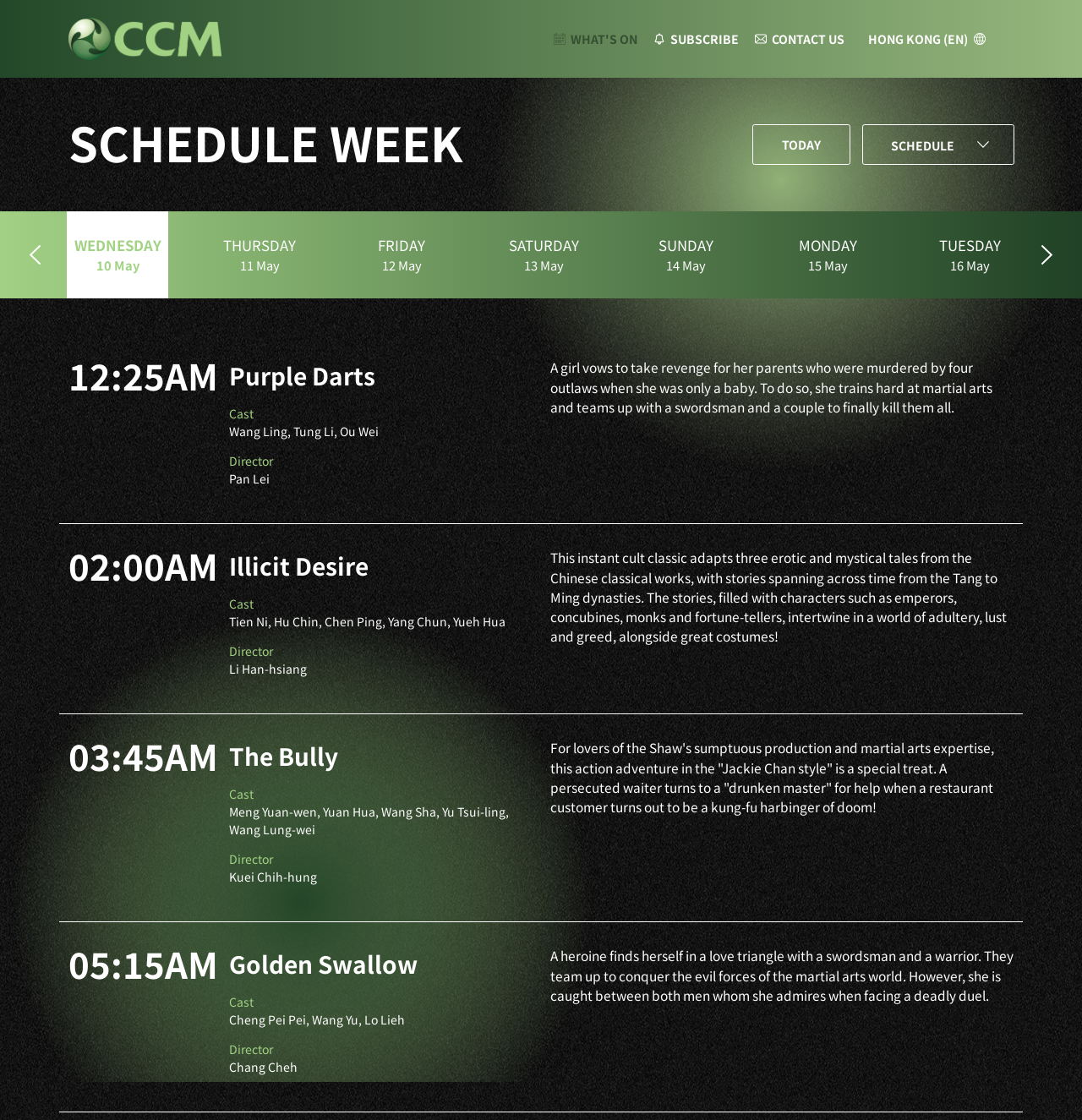Identify the bounding box coordinates for the region to click in order to carry out this instruction: "Subscribe". Provide the coordinates using four float numbers between 0 and 1, formatted as [left, top, right, bottom].

[0.604, 0.029, 0.683, 0.04]